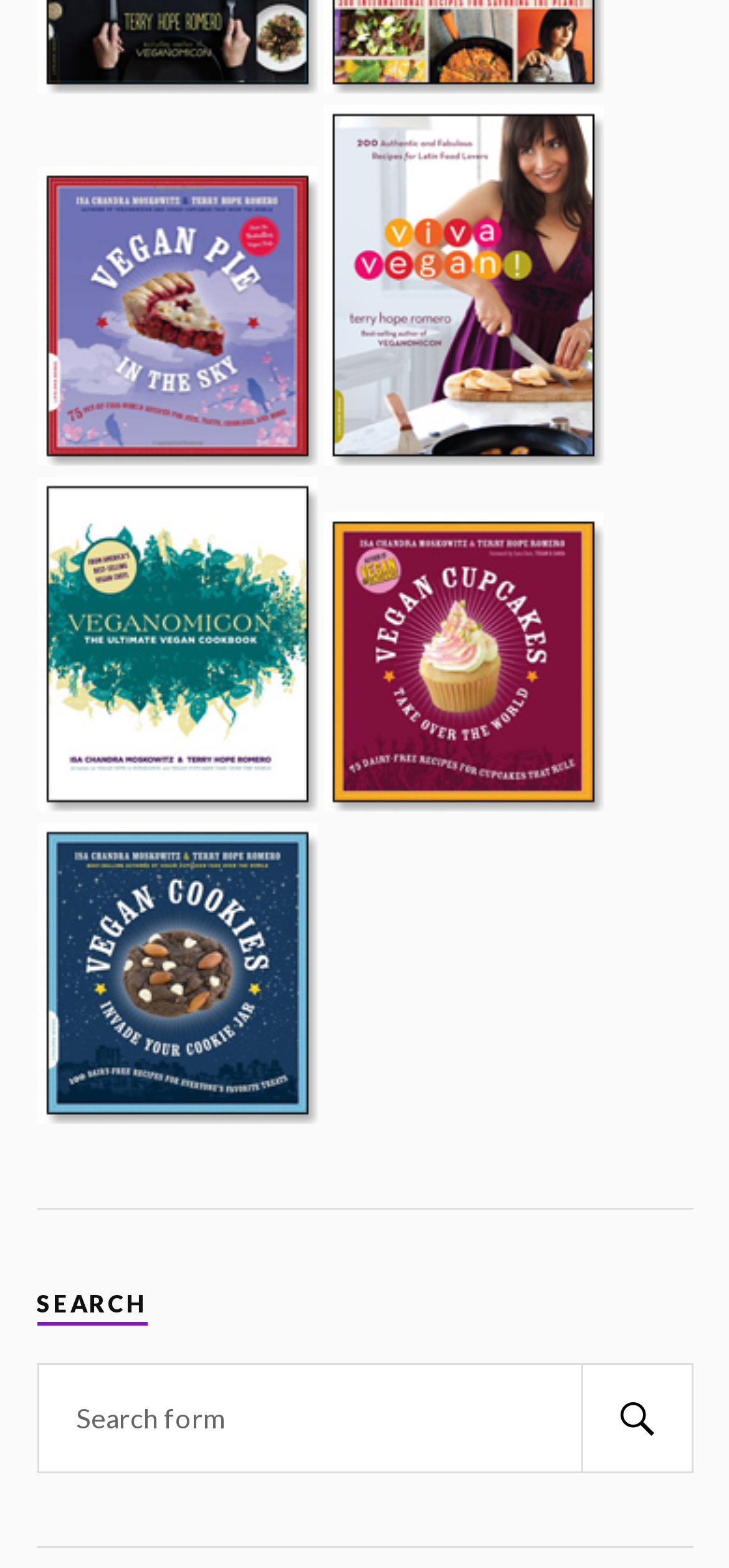Please indicate the bounding box coordinates of the element's region to be clicked to achieve the instruction: "visit the content marketing agency homepage". Provide the coordinates as four float numbers between 0 and 1, i.e., [left, top, right, bottom].

None